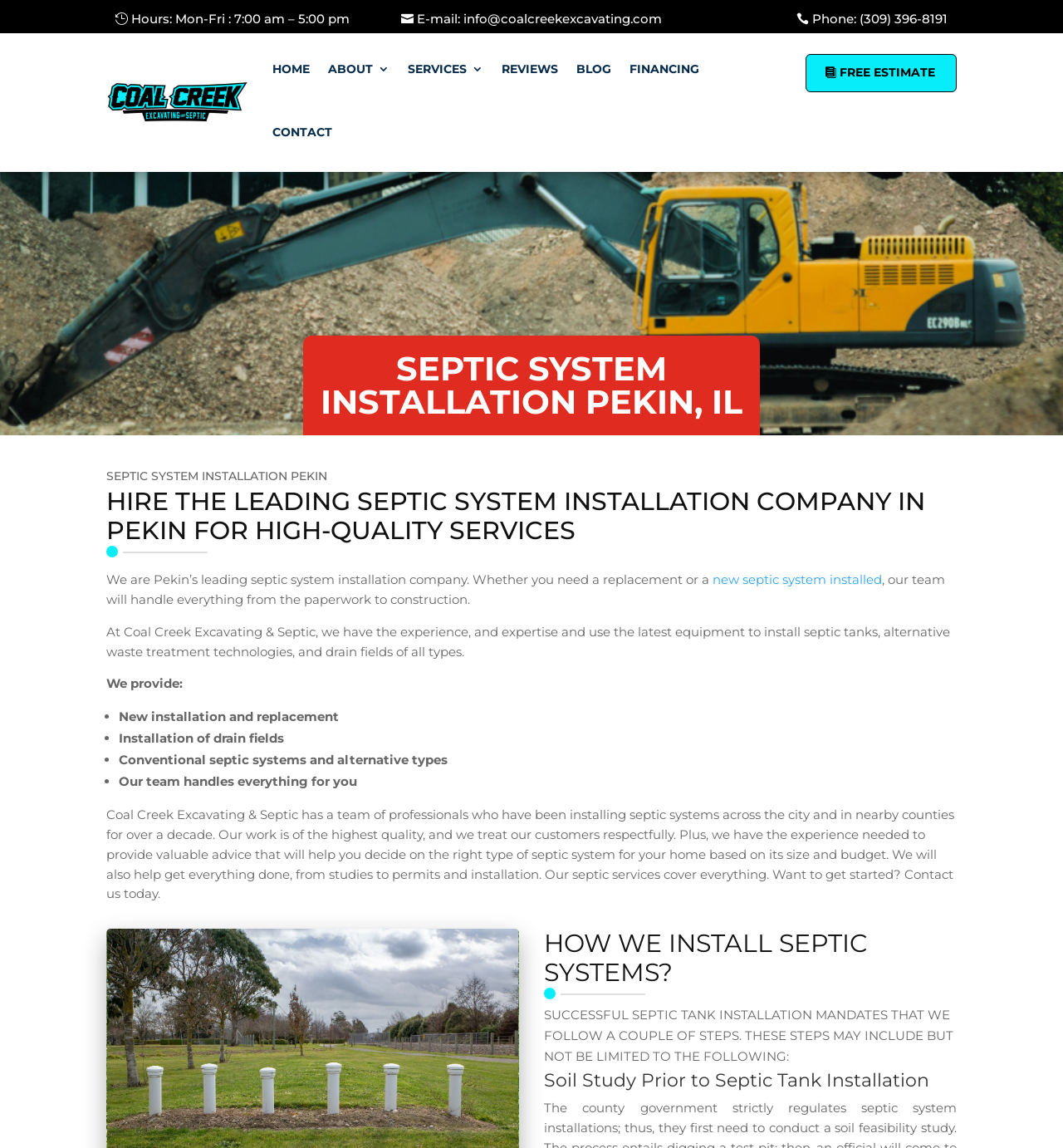Predict the bounding box coordinates for the UI element described as: "Blog". The coordinates should be four float numbers between 0 and 1, presented as [left, top, right, bottom].

[0.542, 0.033, 0.575, 0.088]